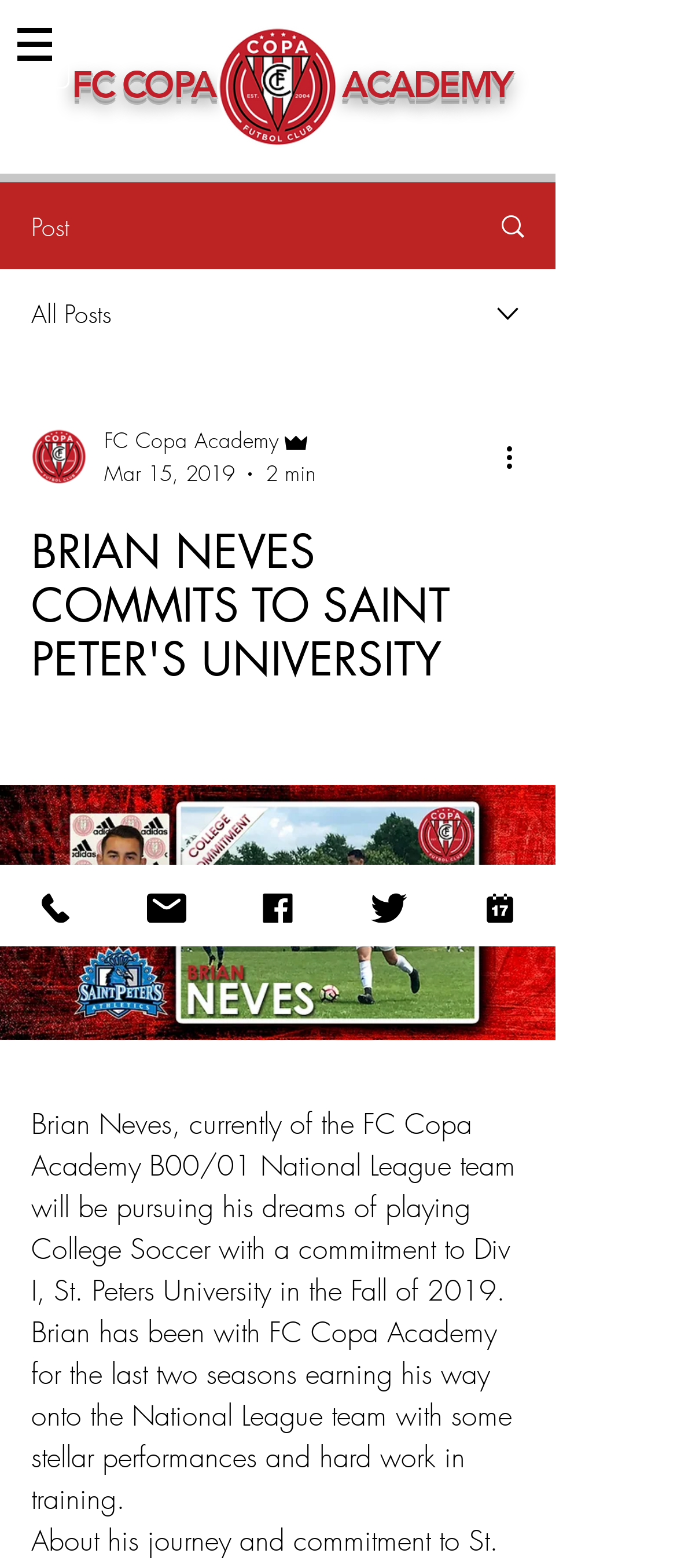Can you determine the main header of this webpage?

BRIAN NEVES COMMITS TO SAINT PETER'S UNIVERSITY